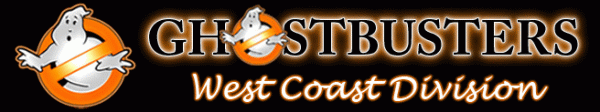Using details from the image, please answer the following question comprehensively:
What is the text written in bold white letters?

The question inquires about the text written in bold white letters. After analyzing the image, I see that the text 'GHOSTBUSTERS' is artistically rendered in bold, white letters, evoking a sense of nostalgia and excitement. Hence, the answer is 'GHOSTBUSTERS'.